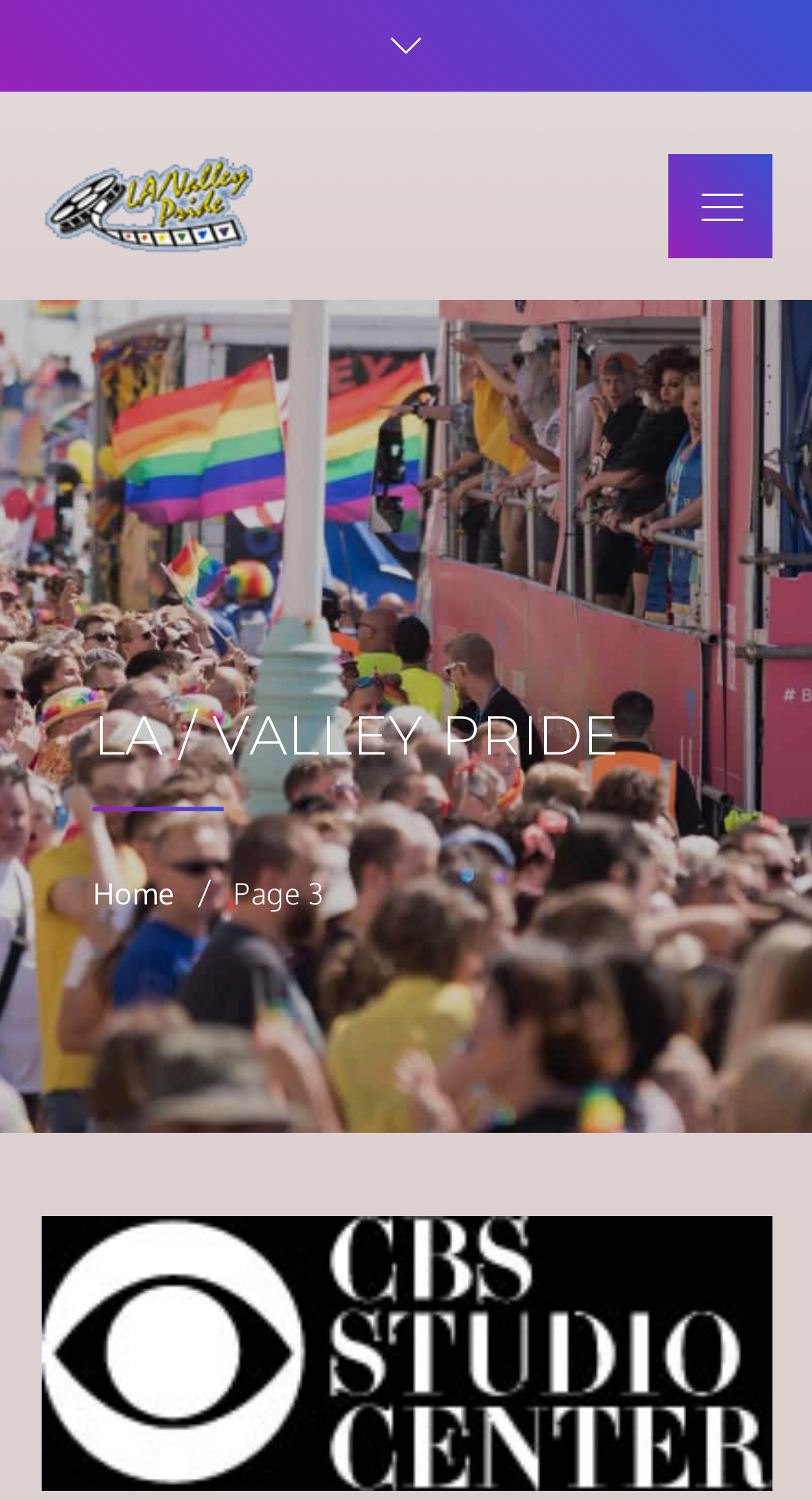Given the element description: "Home", predict the bounding box coordinates of the UI element it refers to, using four float numbers between 0 and 1, i.e., [left, top, right, bottom].

[0.114, 0.581, 0.217, 0.608]